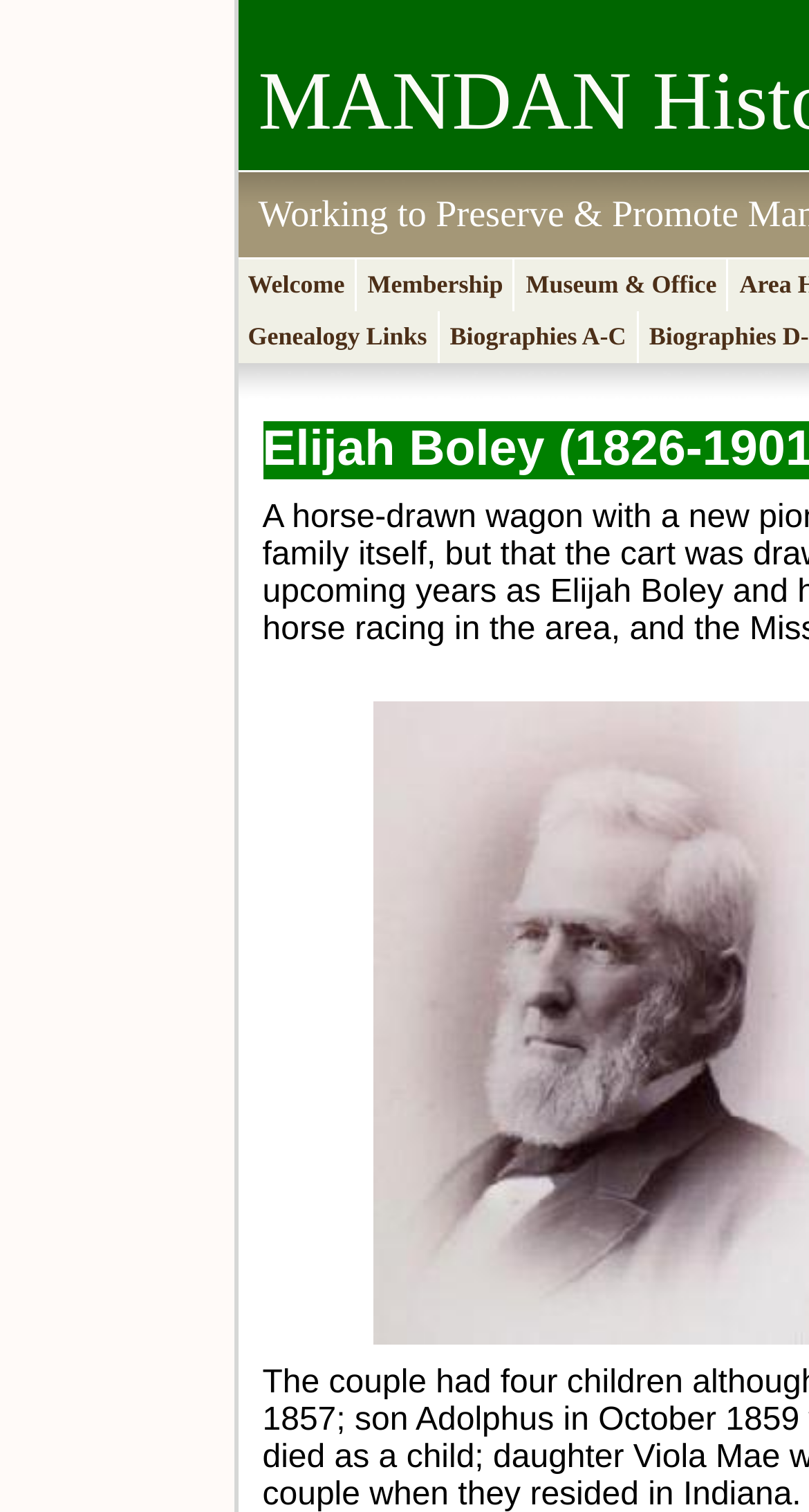Please determine the bounding box coordinates for the UI element described as: "Welcome".

[0.294, 0.172, 0.441, 0.206]